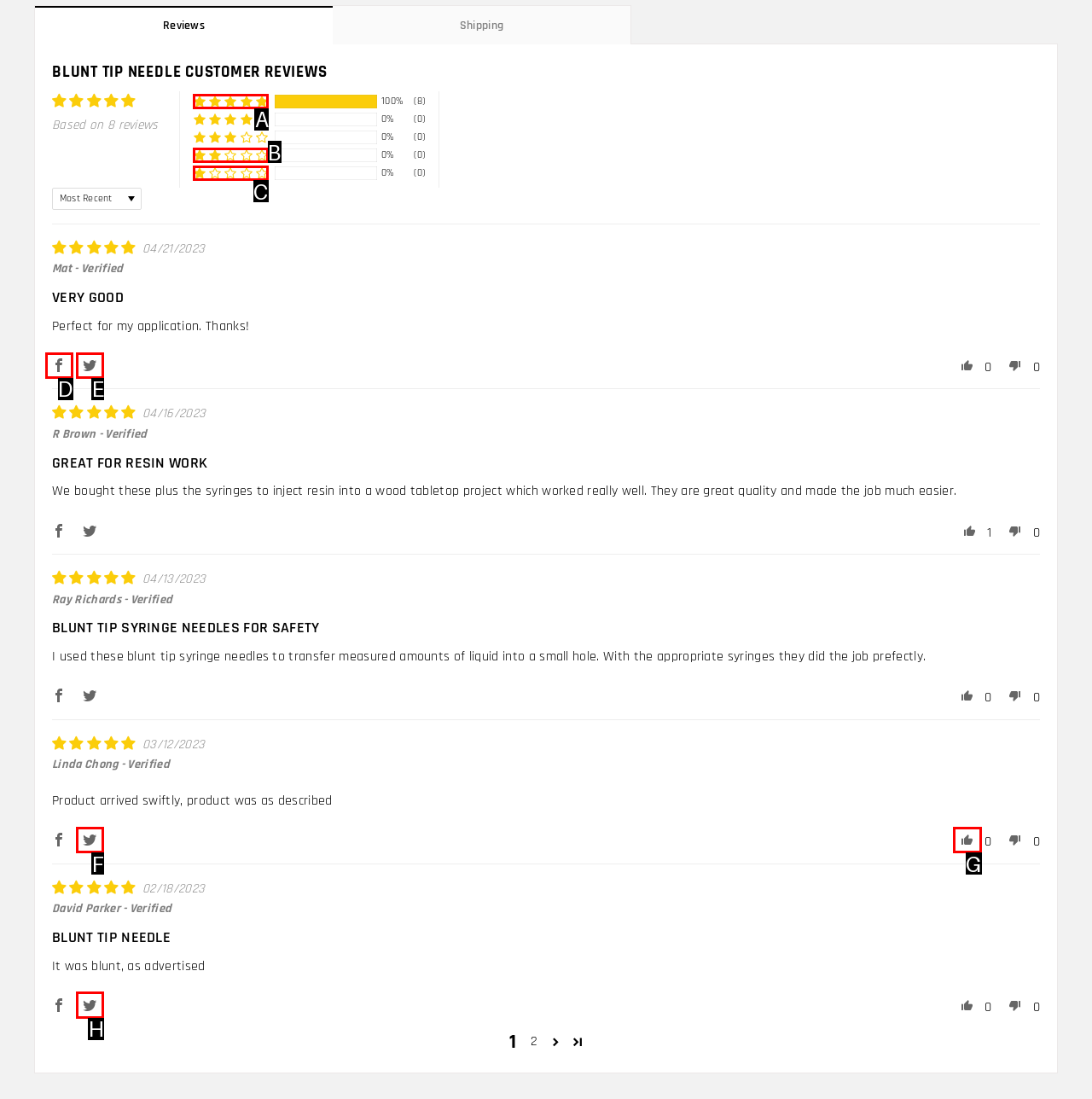To execute the task: Check the rating distribution by clicking on '100% (8) reviews with 5 star rating', which one of the highlighted HTML elements should be clicked? Answer with the option's letter from the choices provided.

A